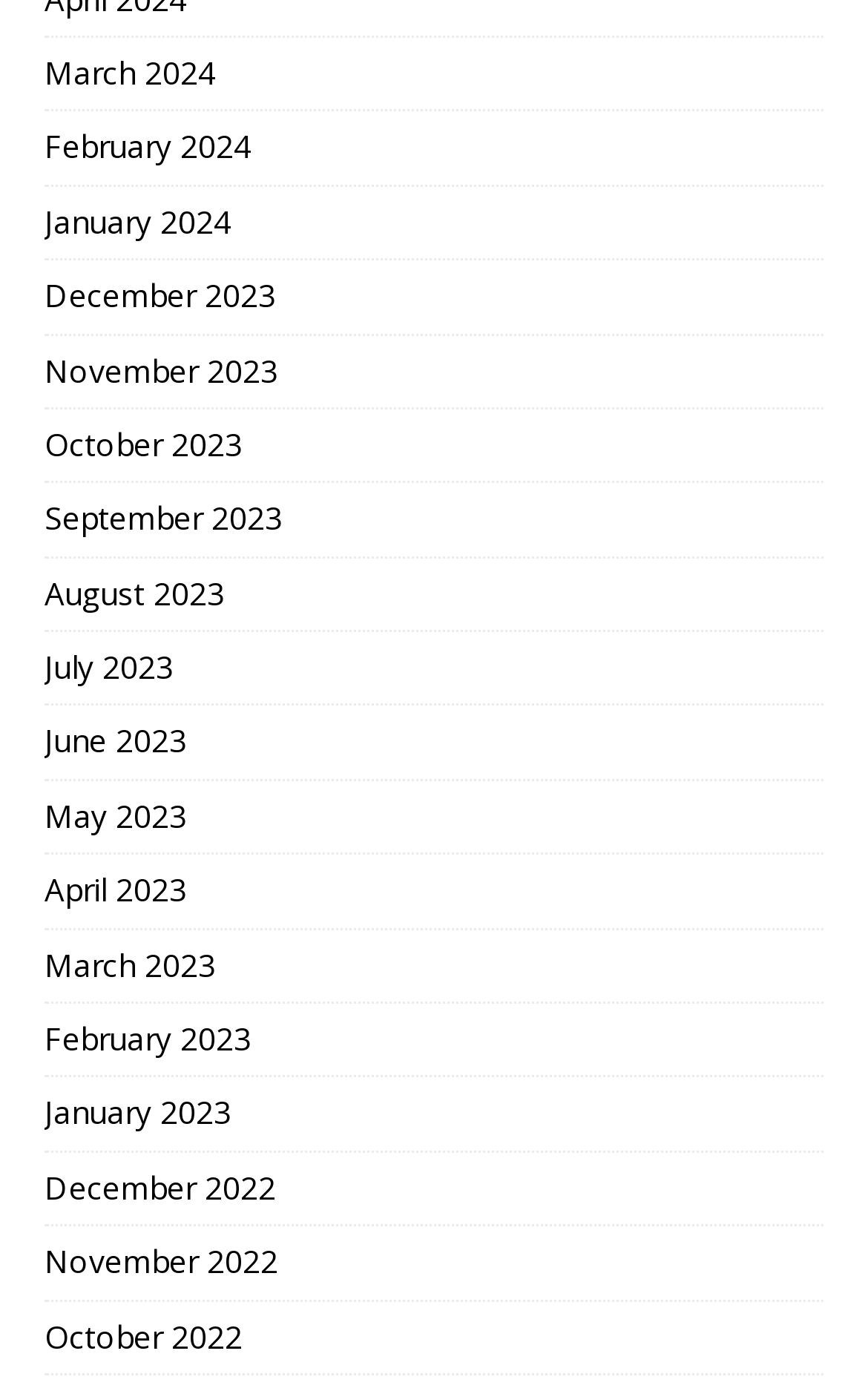Identify the bounding box for the UI element specified in this description: "March 2023". The coordinates must be four float numbers between 0 and 1, formatted as [left, top, right, bottom].

[0.051, 0.492, 0.949, 0.544]